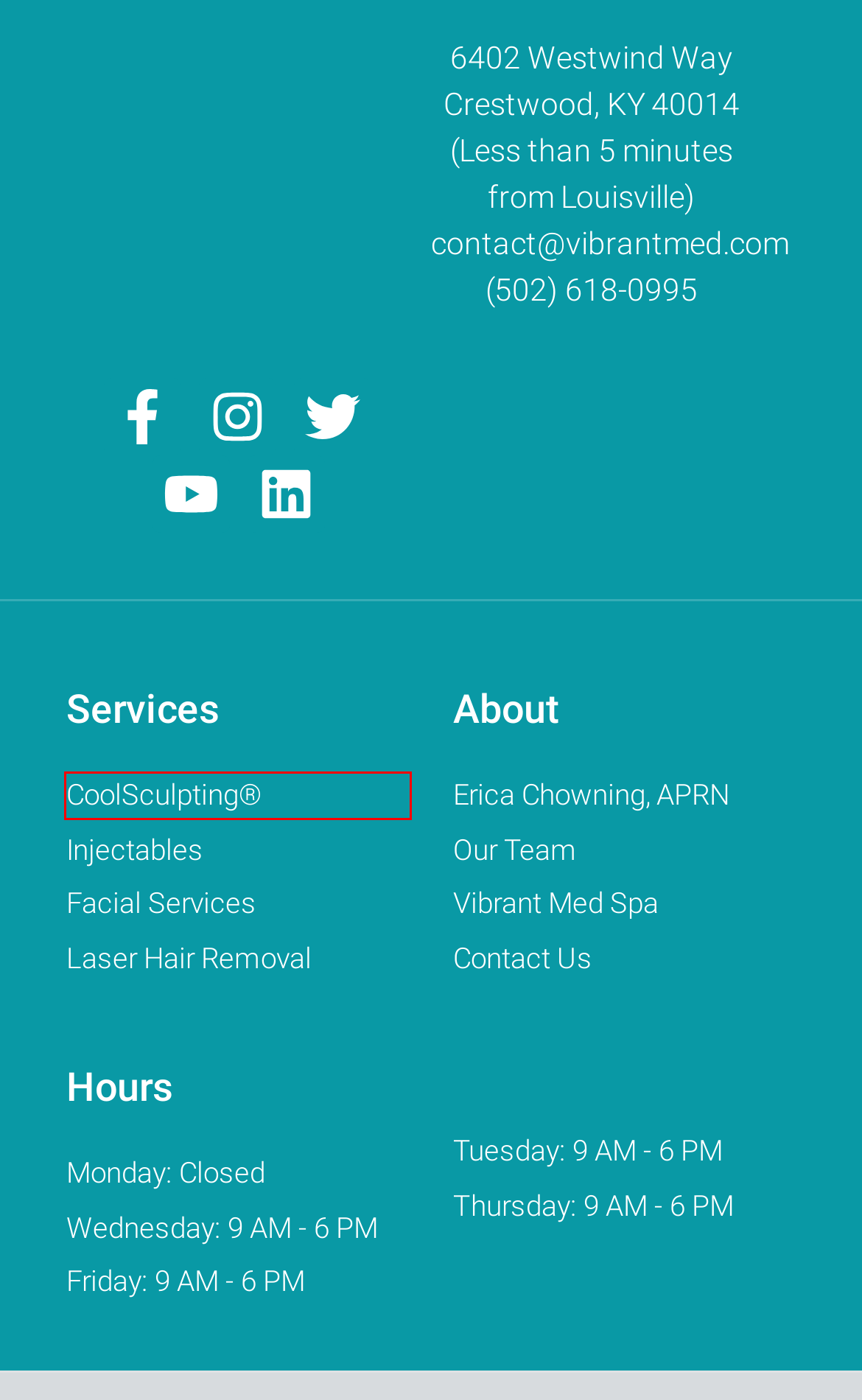Review the webpage screenshot and focus on the UI element within the red bounding box. Select the best-matching webpage description for the new webpage that follows after clicking the highlighted element. Here are the candidates:
A. Facial Treatments | Louisville Spa | Vibrant Med
B. Your Team | Vibrant Med Spa | Louisville KY
C. The Vibe May 2024 | Vibrant Med Spa | Louisville KY
D. Vibrant Med Spa | Vibrant Med Spa | Louisville KY
E. Louisville Med Spa & Coolsculpting | Vibrant Med
F. CoolSculpting | Louisville Med Spa Treatment | Vibrant Med
G. Laser Hair Removal | Vibrant Med Spa | Louisville KY
H. Erica Chowning: APRN, FNP-C, Owner | Vibrant Med Spa | Louisville KY

F